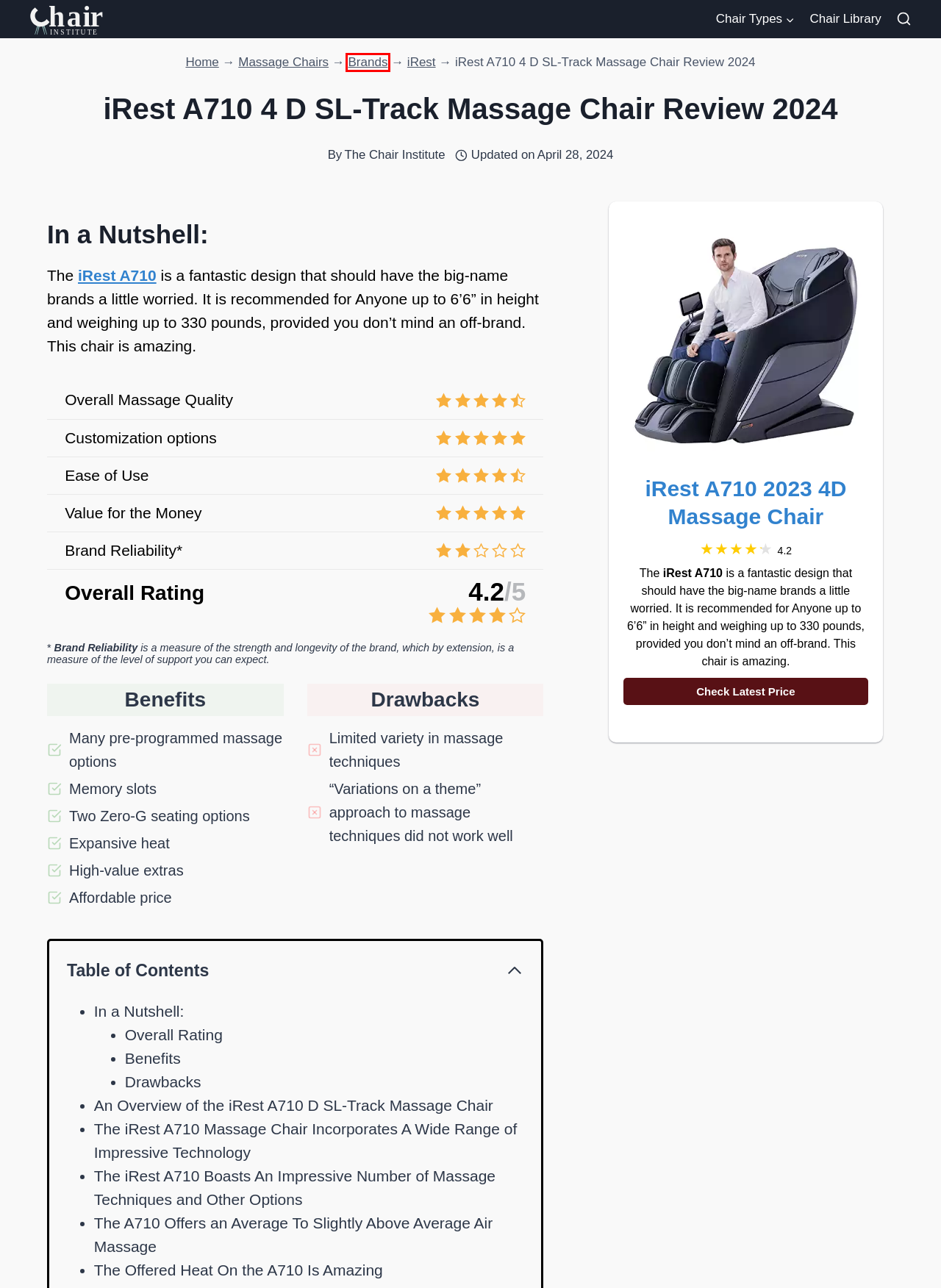Observe the provided screenshot of a webpage that has a red rectangle bounding box. Determine the webpage description that best matches the new webpage after clicking the element inside the red bounding box. Here are the candidates:
A. The Chair Institute Library - The Chair Institute
B. The Chair Institute
C. Massage Chairs - The Chair Institute
D. Privacy Policy - The Chair Institute
E. iRest Massage Chair Reviews - The Chair Institute
F. Amazon.com
G. Thai Massage Was Not at All What I Expected—Now, It's My New Favorite Recovery Method | SELF
H. The Best Massage Chair Brands of 2024 - List by The Chair Institute

H